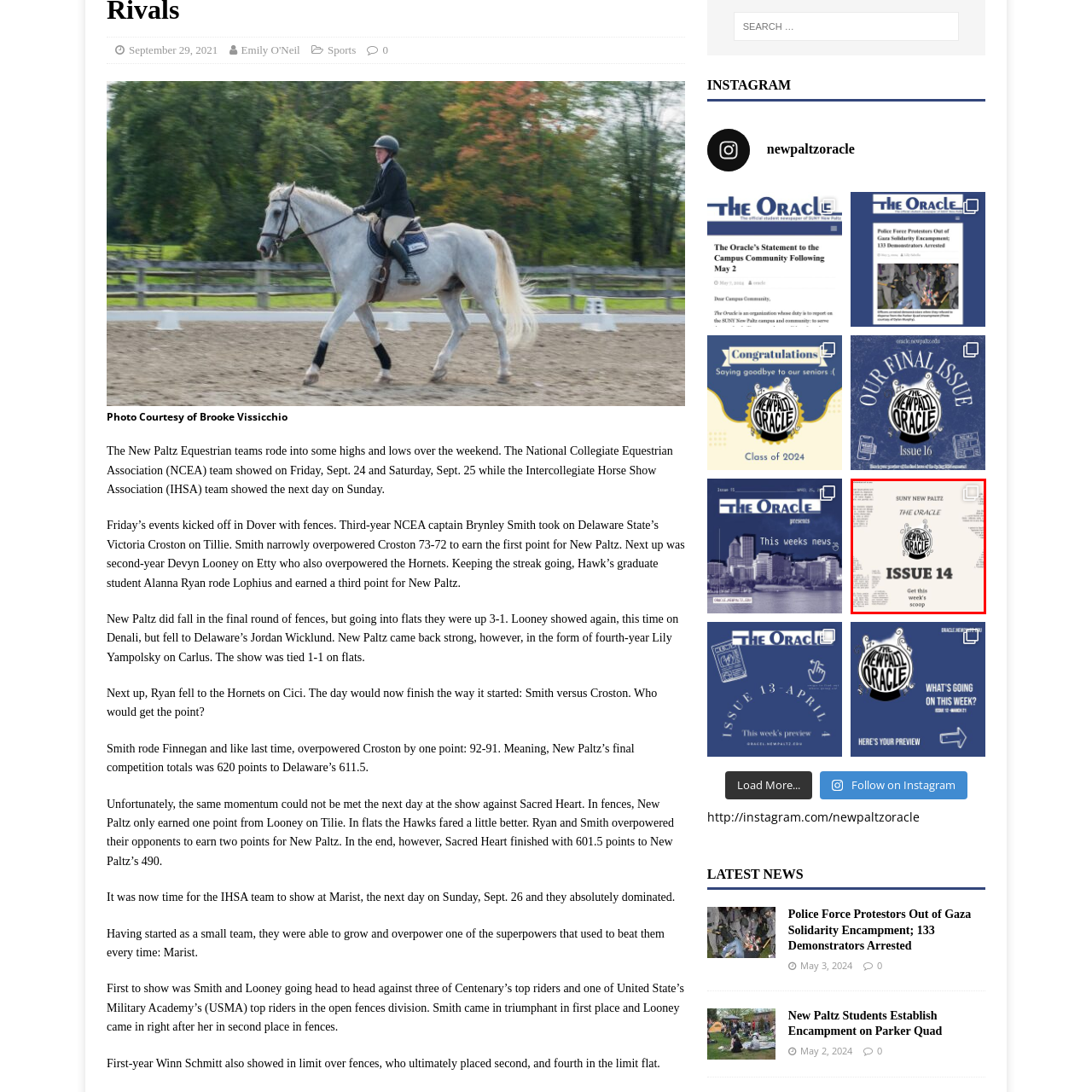Direct your attention to the image within the red boundary, What is the title of the publication?
 Respond with a single word or phrase.

THE ORACLE